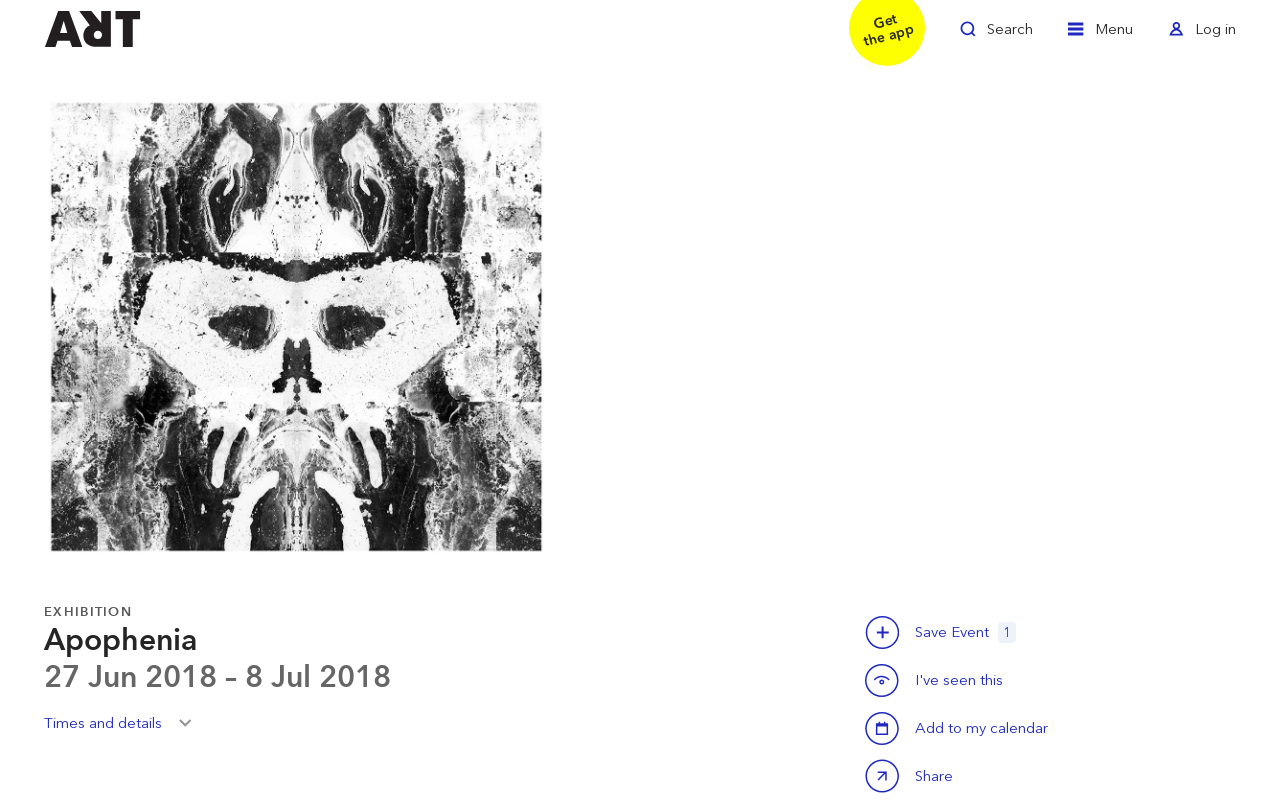Determine the bounding box coordinates of the section I need to click to execute the following instruction: "Share Apophenia". Provide the coordinates as four float numbers between 0 and 1, i.e., [left, top, right, bottom].

[0.676, 0.937, 0.749, 0.984]